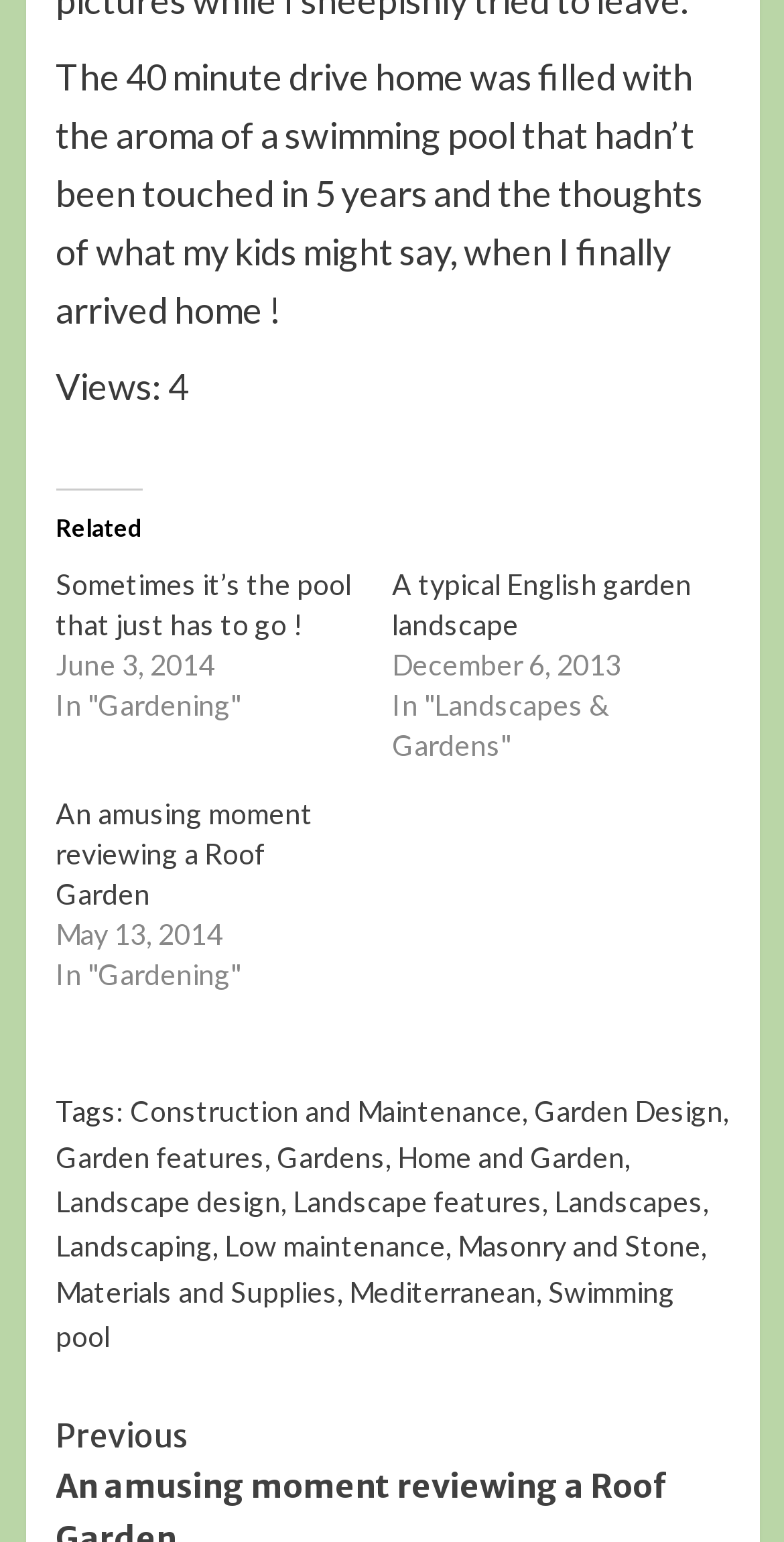What are the tags related to the blog post?
Based on the image, answer the question with as much detail as possible.

The tags related to the blog post can be found in the text 'Tags:' which is followed by a list of links including 'Construction and Maintenance', 'Garden Design', 'Garden features', and others.